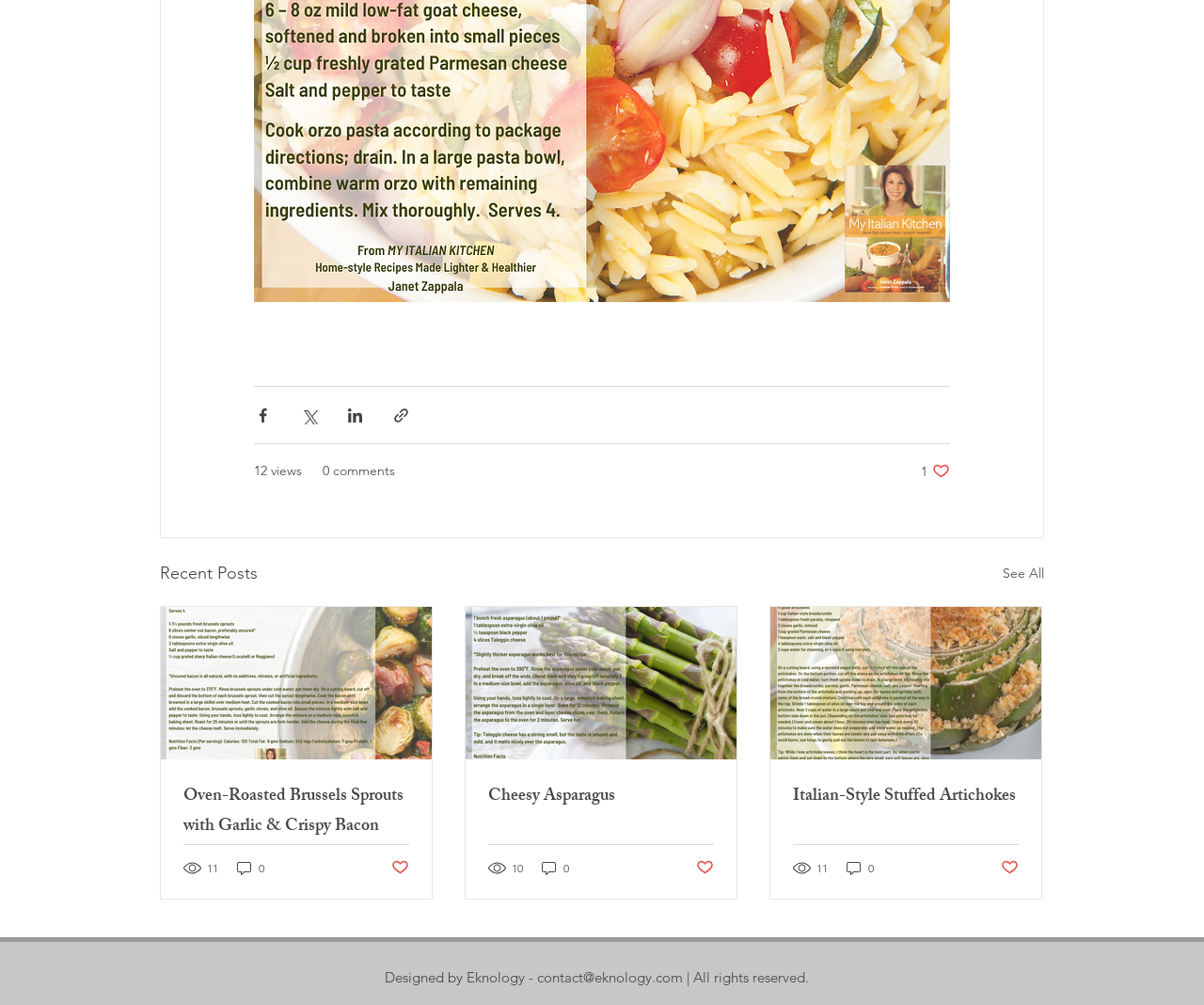Identify the bounding box coordinates of the section that should be clicked to achieve the task described: "Contact Eknology".

[0.446, 0.963, 0.567, 0.981]